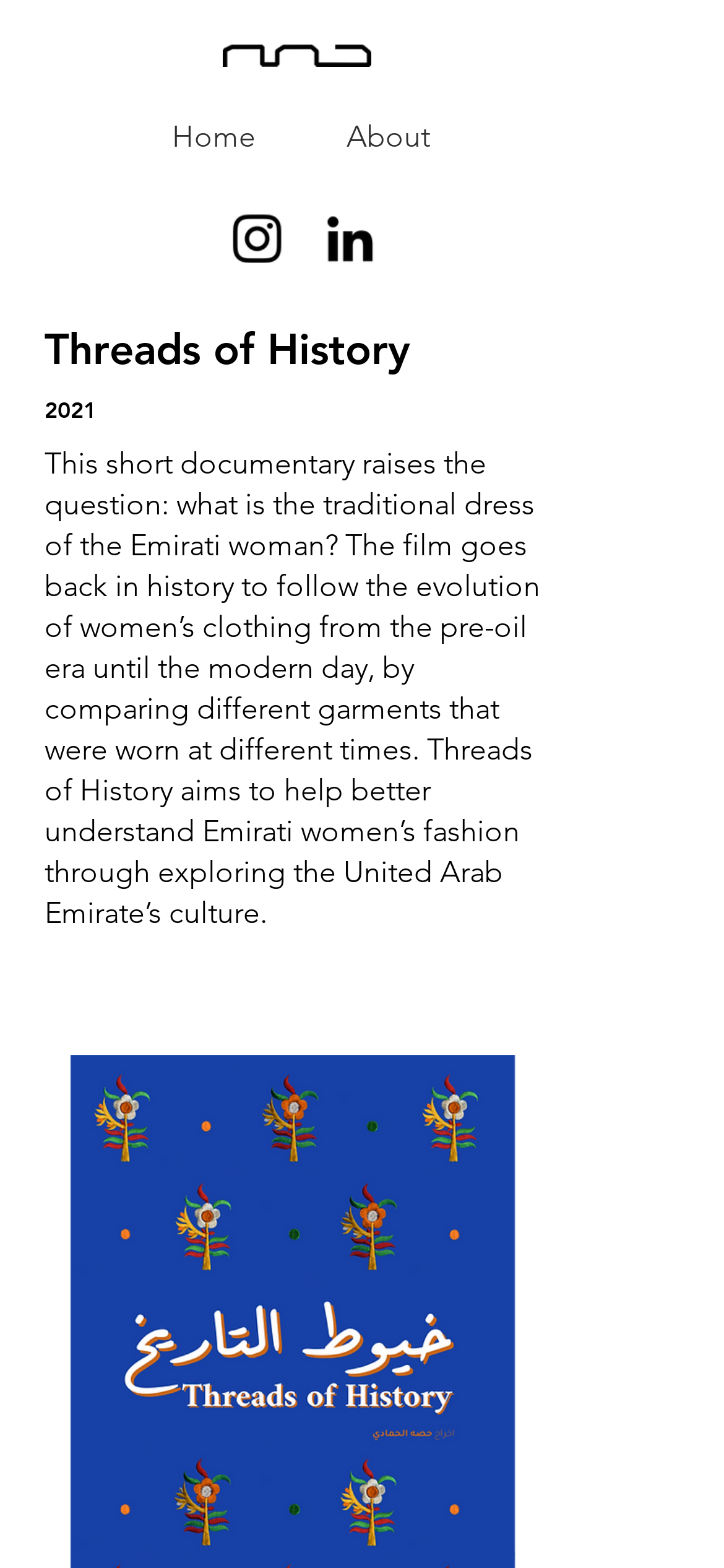What is the topic of the documentary?
Use the image to give a comprehensive and detailed response to the question.

I inferred the topic by reading the static text element that describes the documentary, which mentions exploring Emirati women's fashion through the United Arab Emirate's culture.